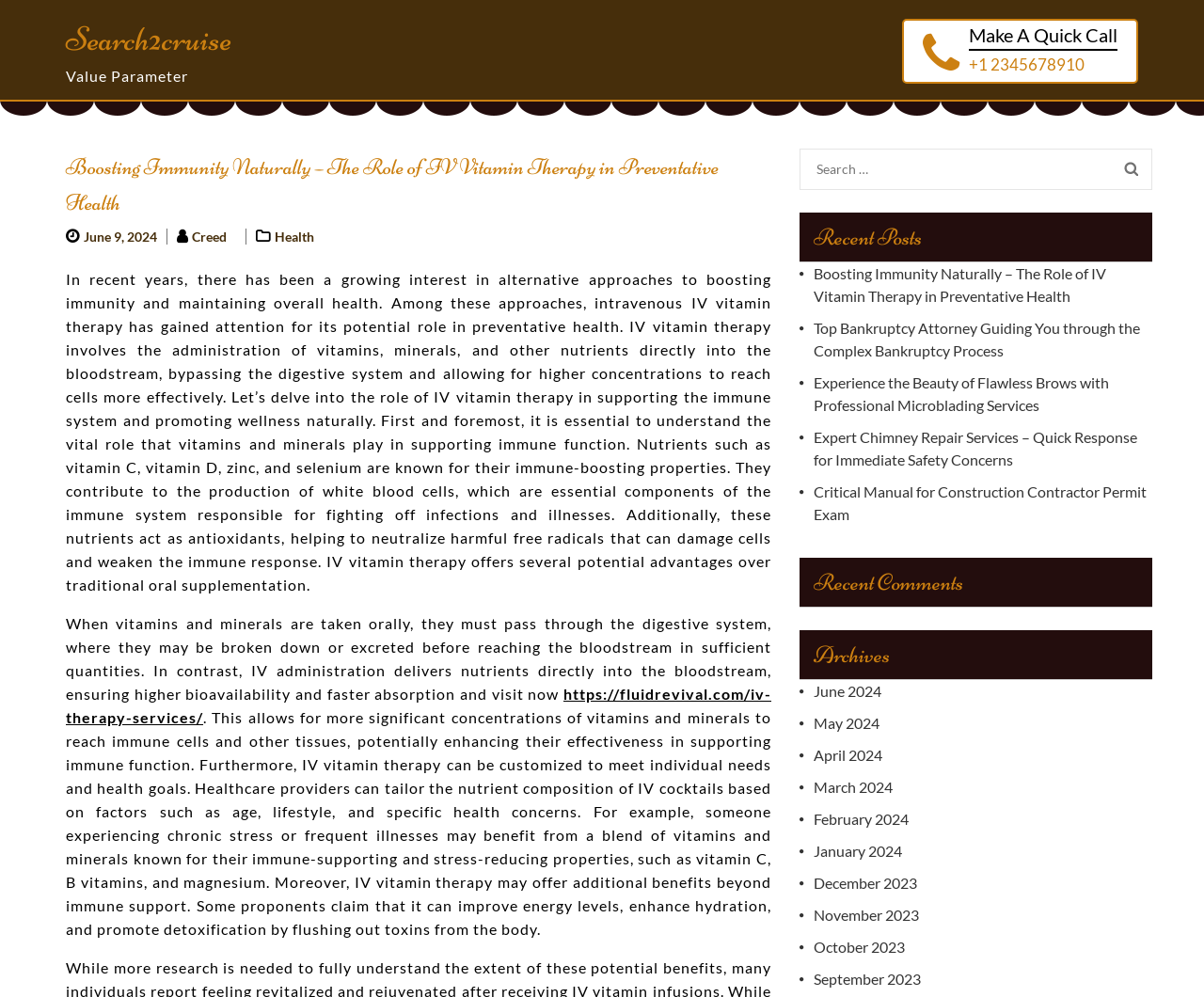Please determine the bounding box coordinates of the element's region to click for the following instruction: "Explore archives".

[0.664, 0.632, 0.957, 0.682]